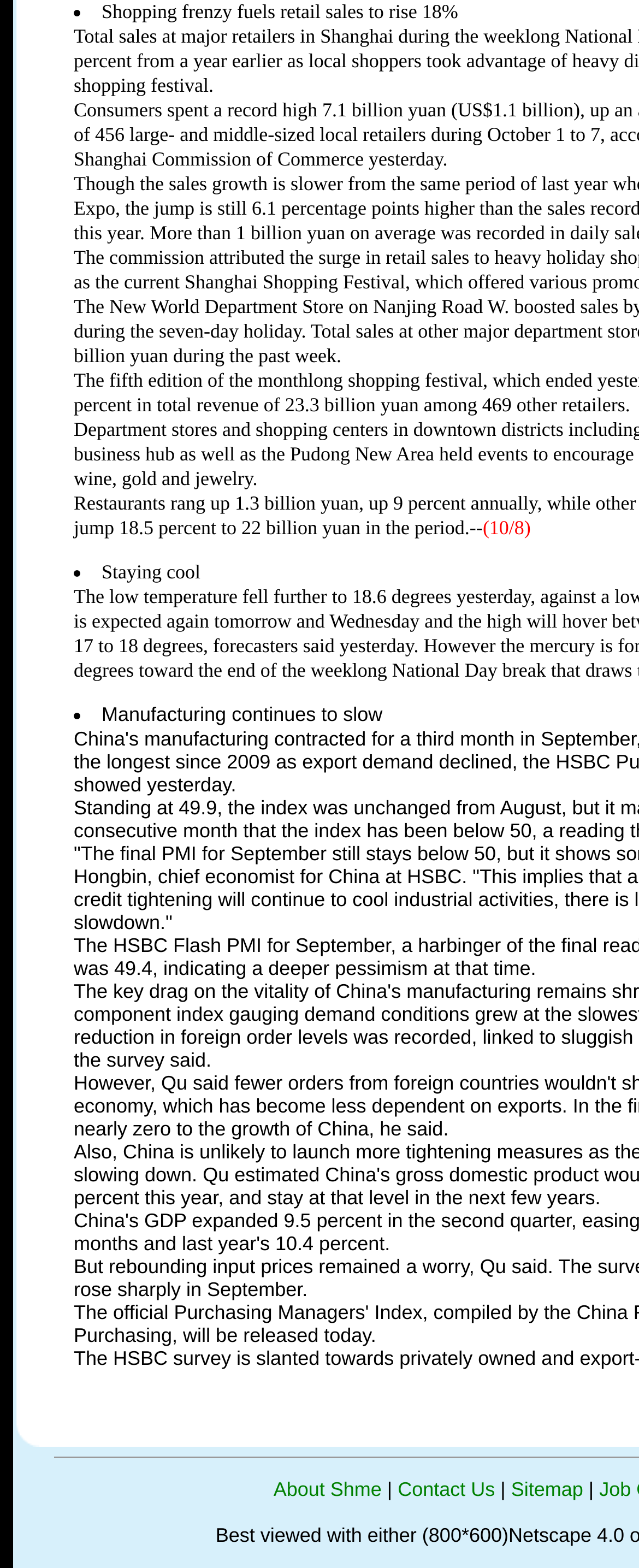Use a single word or phrase to answer this question: 
What is the date mentioned in the article?

10/8